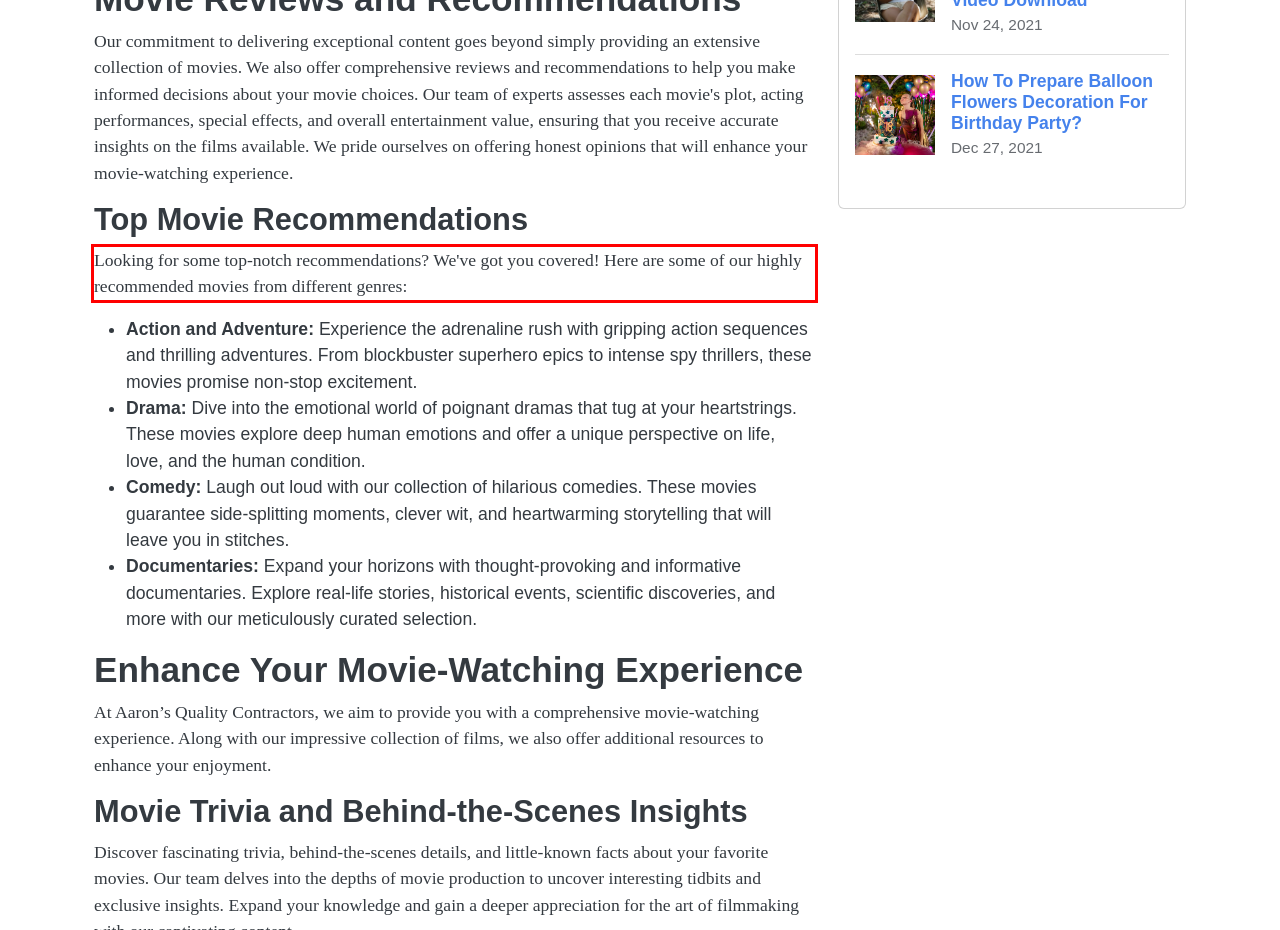From the screenshot of the webpage, locate the red bounding box and extract the text contained within that area.

Looking for some top-notch recommendations? We've got you covered! Here are some of our highly recommended movies from different genres: